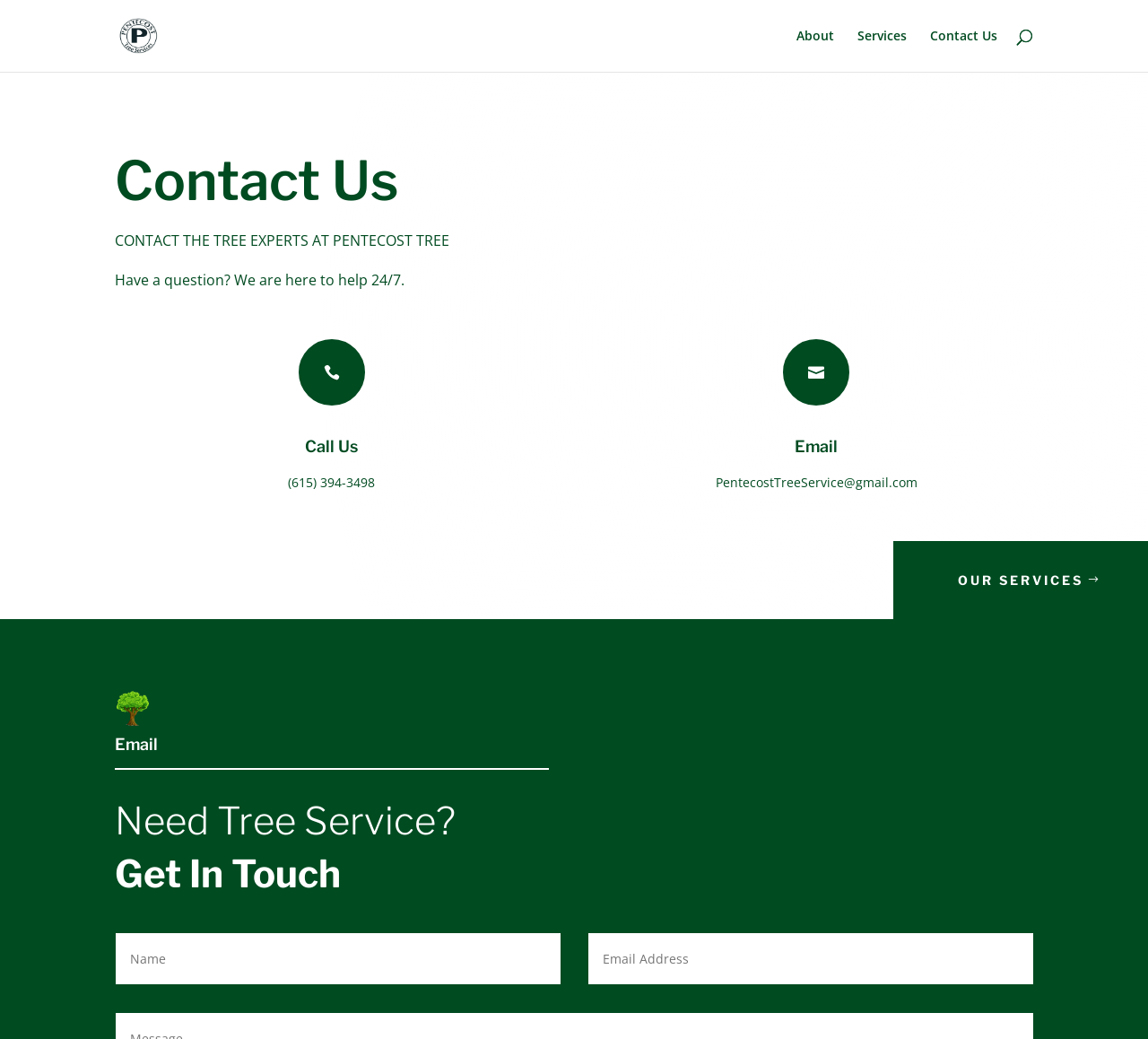Answer this question using a single word or a brief phrase:
How many text boxes are there on the contact form?

2